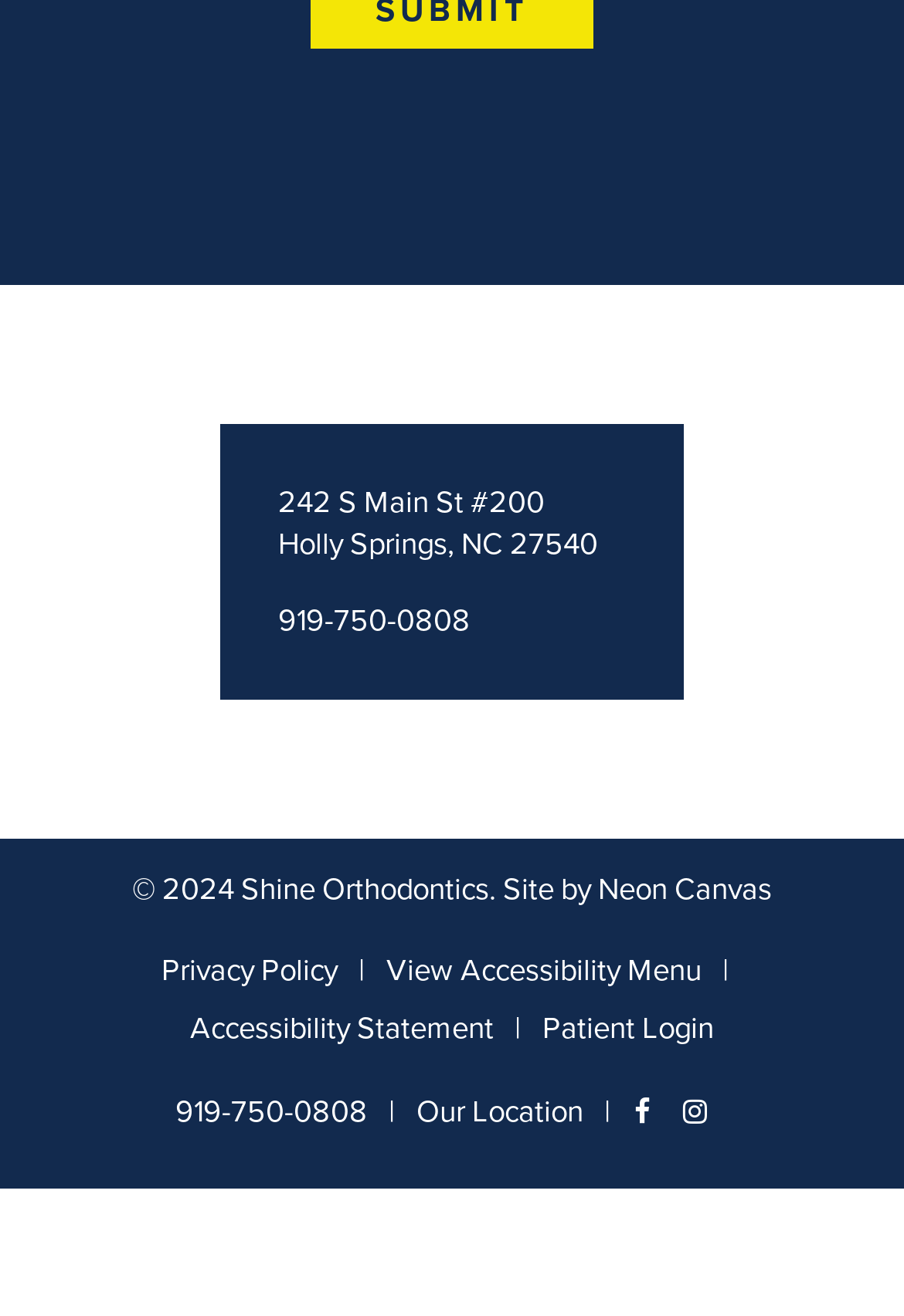Please answer the following question as detailed as possible based on the image: 
Who designed the website of Shine Orthodontics?

I found the website designer by looking at the link element with the text 'Neon Canvas' which is located at the bottom of the webpage, next to the copyright information.